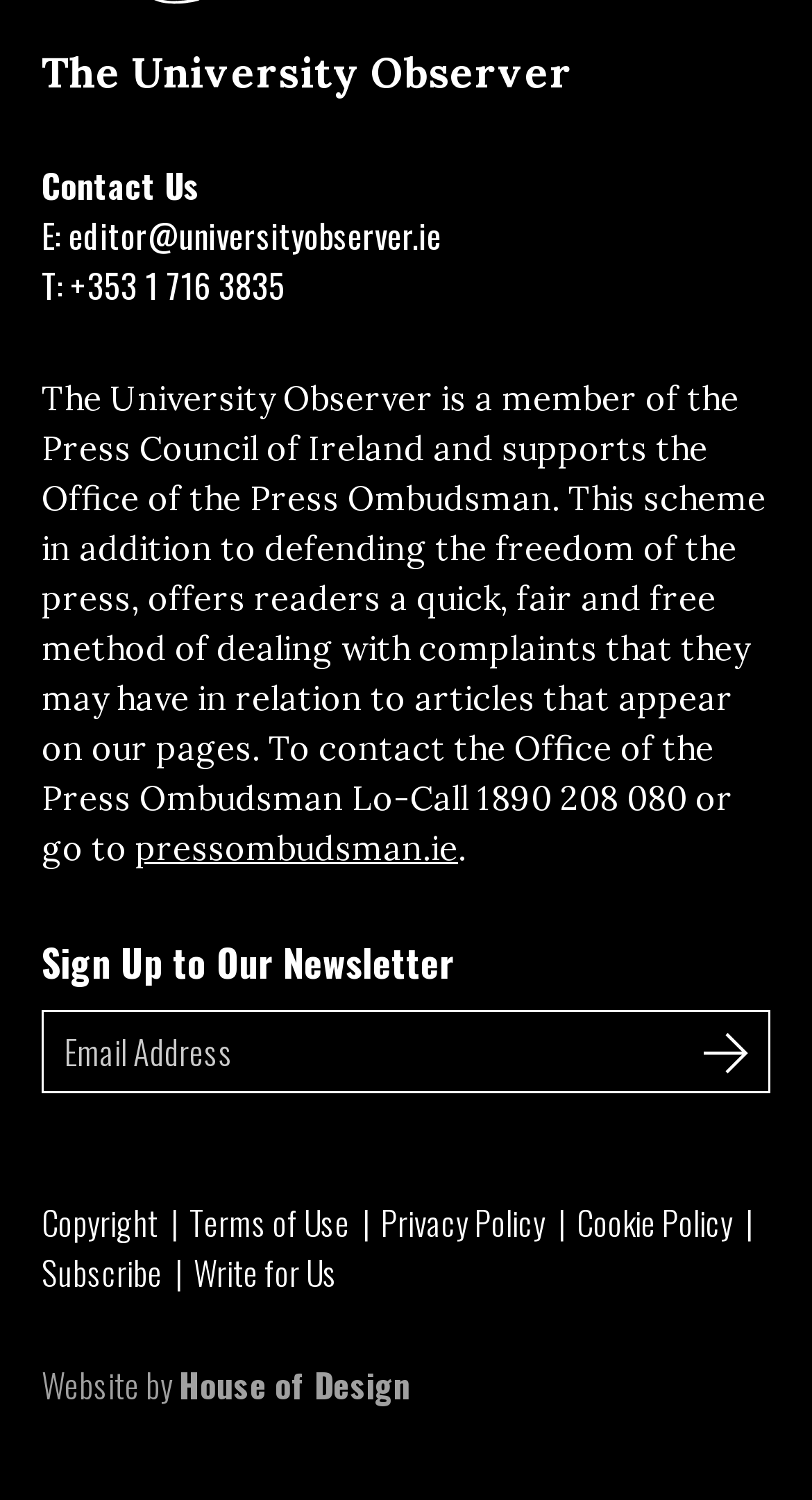Locate the bounding box coordinates of the clickable area to execute the instruction: "Write for the University Observer". Provide the coordinates as four float numbers between 0 and 1, represented as [left, top, right, bottom].

[0.238, 0.832, 0.415, 0.865]